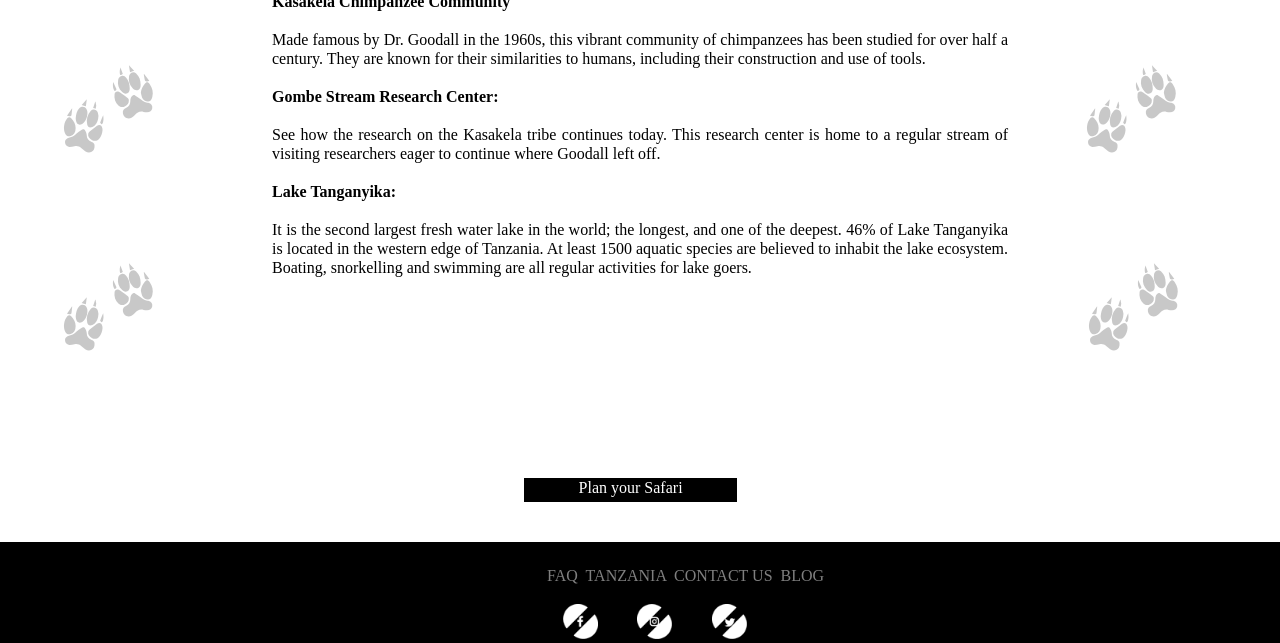Use a single word or phrase to answer the question: 
What is the second largest freshwater lake in the world?

Lake Tanganyika